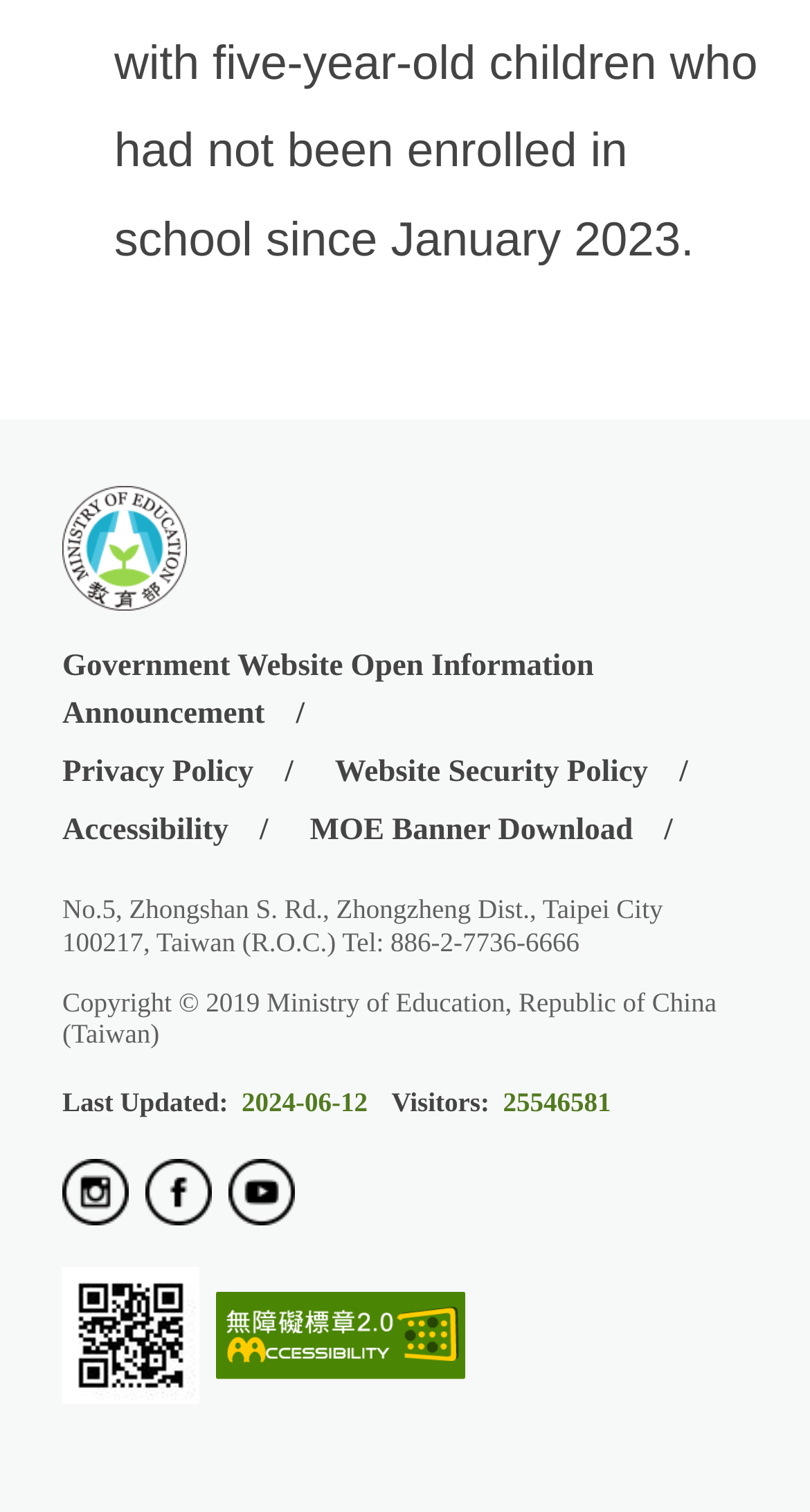Based on the element description Government Website Open Information Announcement, identify the bounding box of the UI element in the given webpage screenshot. The coordinates should be in the format (top-left x, top-left y, bottom-right x, bottom-right y) and must be between 0 and 1.

[0.077, 0.425, 0.91, 0.489]